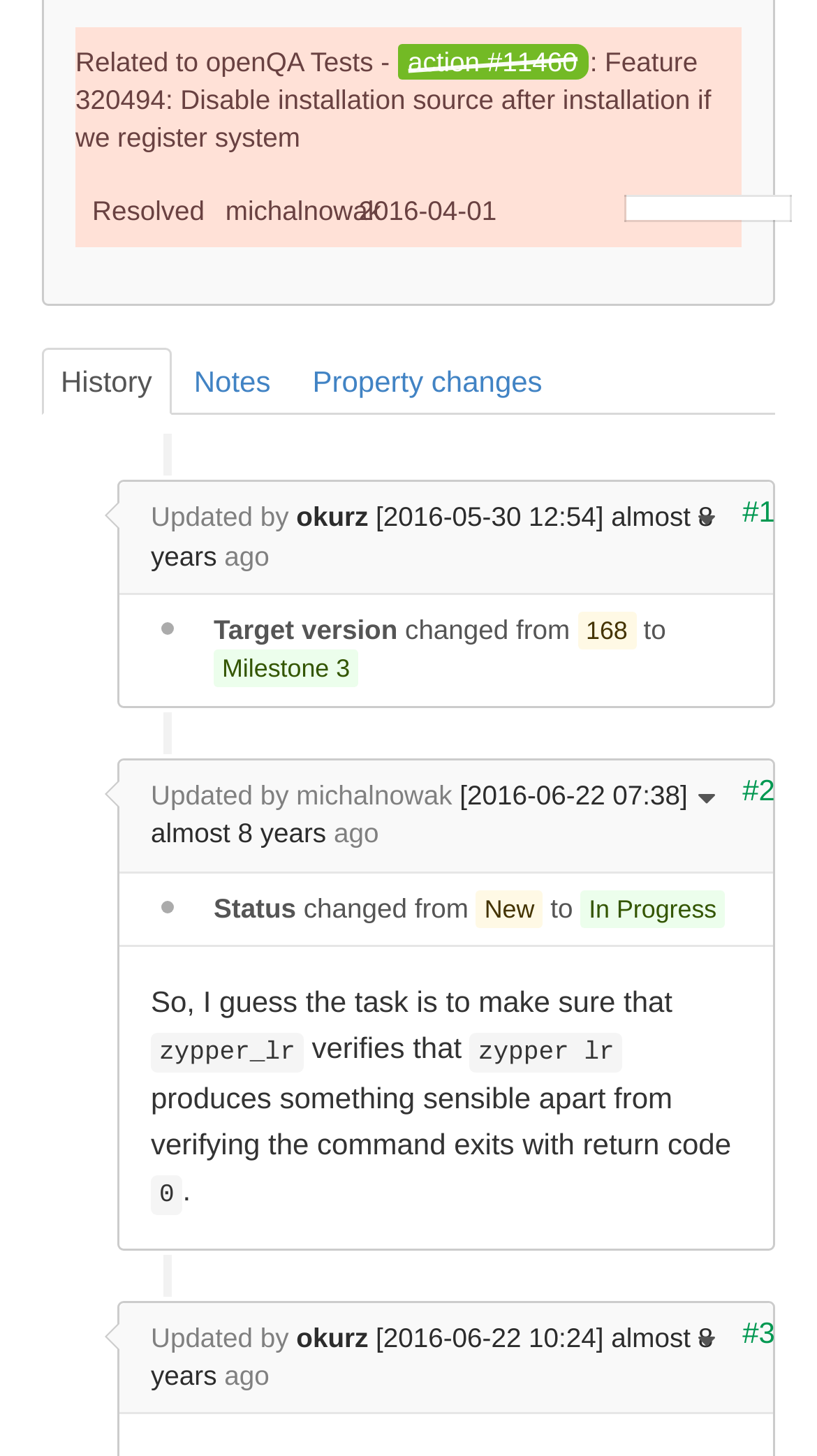Who updated the task on 2016-06-22?
Using the visual information from the image, give a one-word or short-phrase answer.

michalnowak